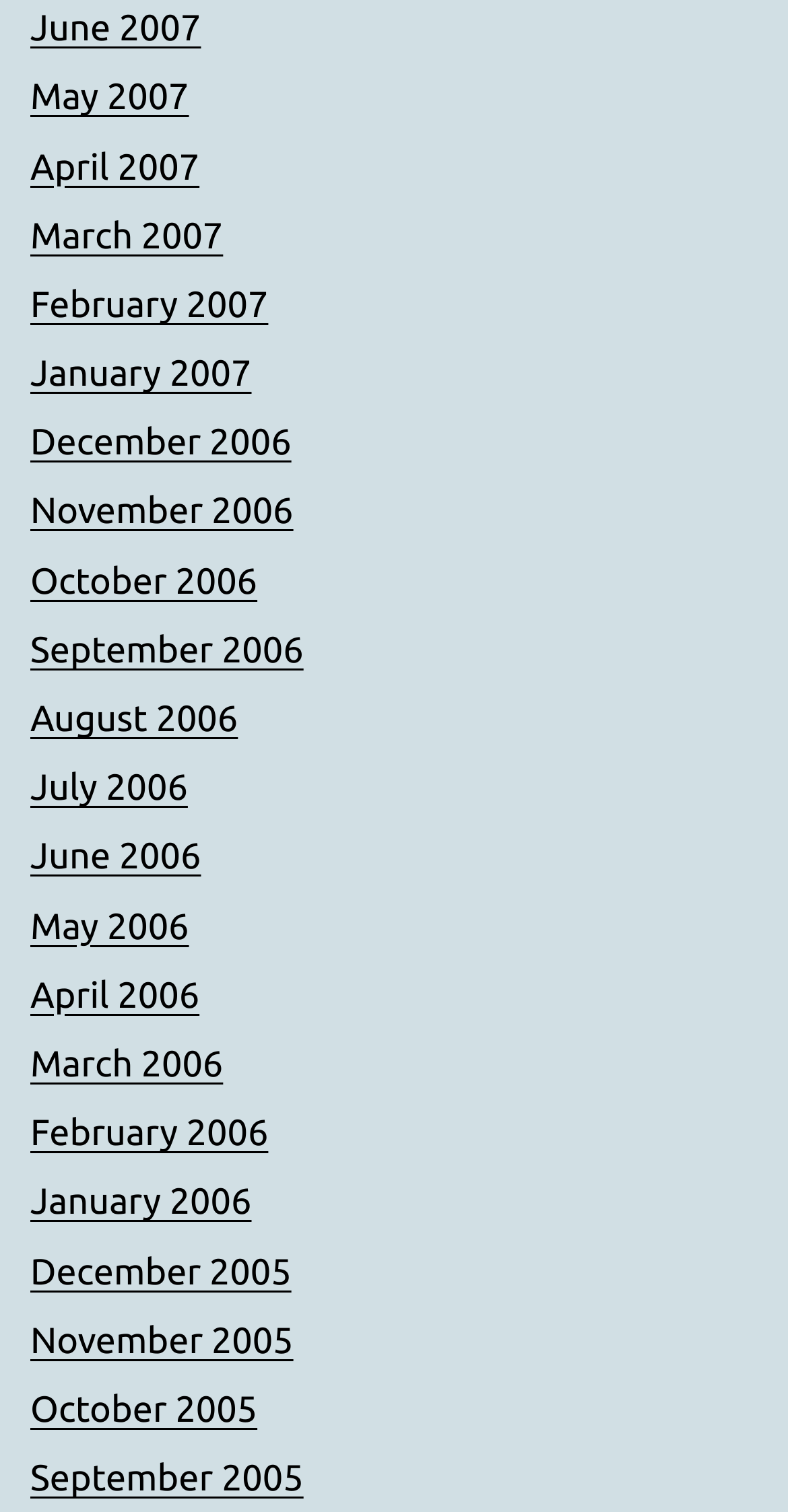Show the bounding box coordinates for the element that needs to be clicked to execute the following instruction: "view June 2007". Provide the coordinates in the form of four float numbers between 0 and 1, i.e., [left, top, right, bottom].

[0.038, 0.006, 0.255, 0.032]